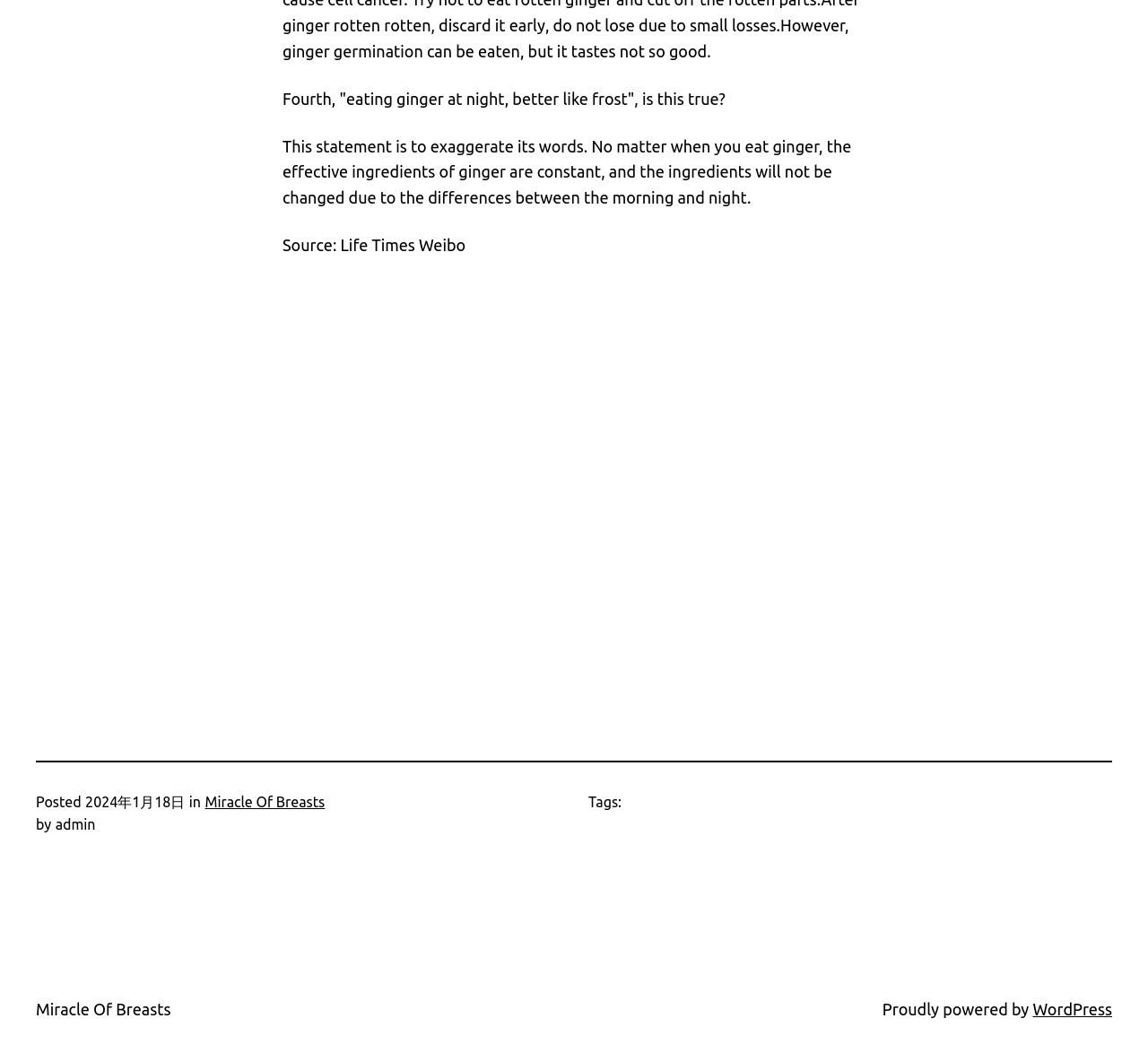Utilize the information from the image to answer the question in detail:
What is the date of the post?

The date of the post can be found in the time element which is located below the main text and is written as '2024年1月18日'.